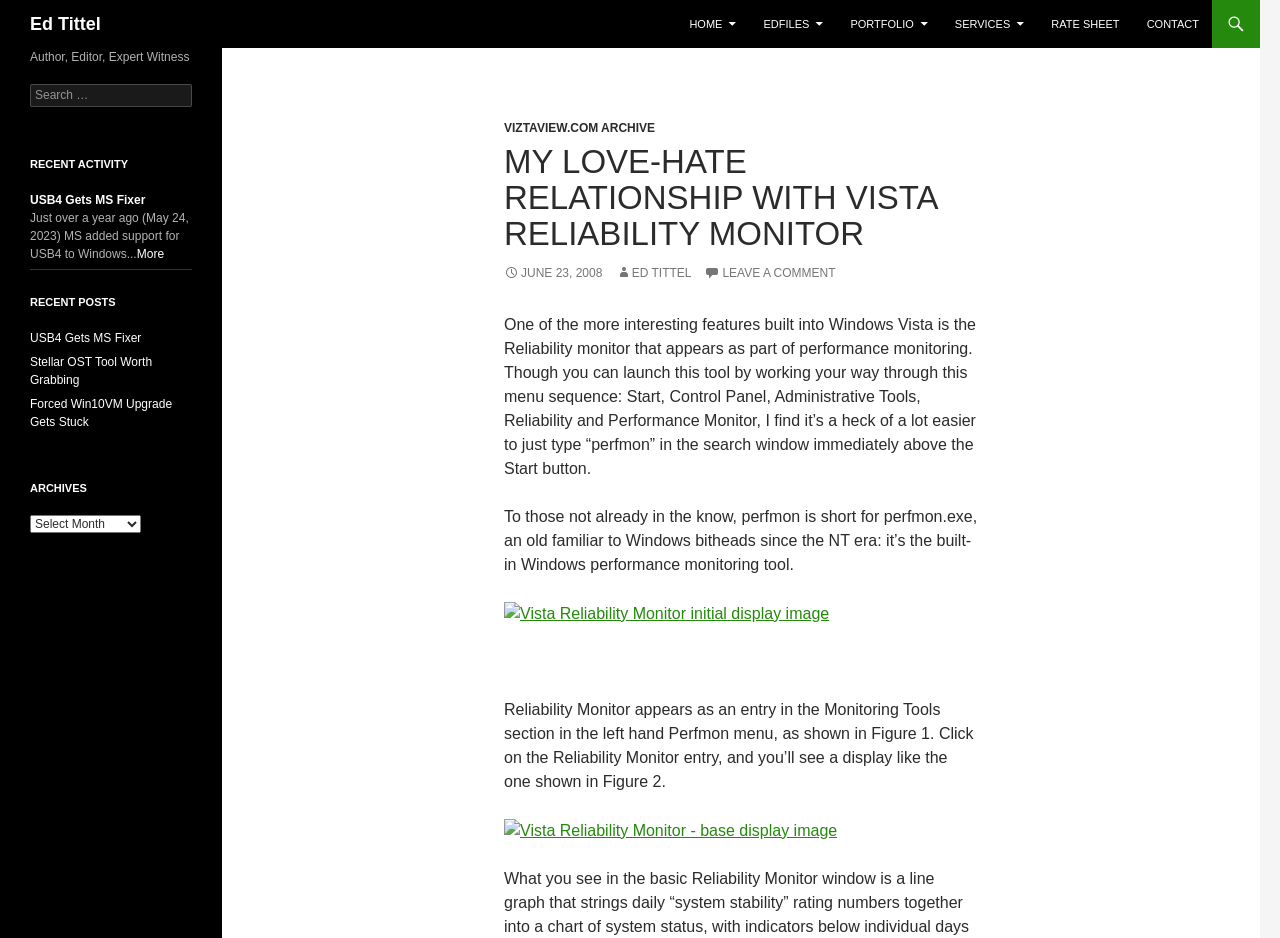Give the bounding box coordinates for the element described as: "parent_node: Search aria-label="Search" name="q" placeholder="Search"".

None